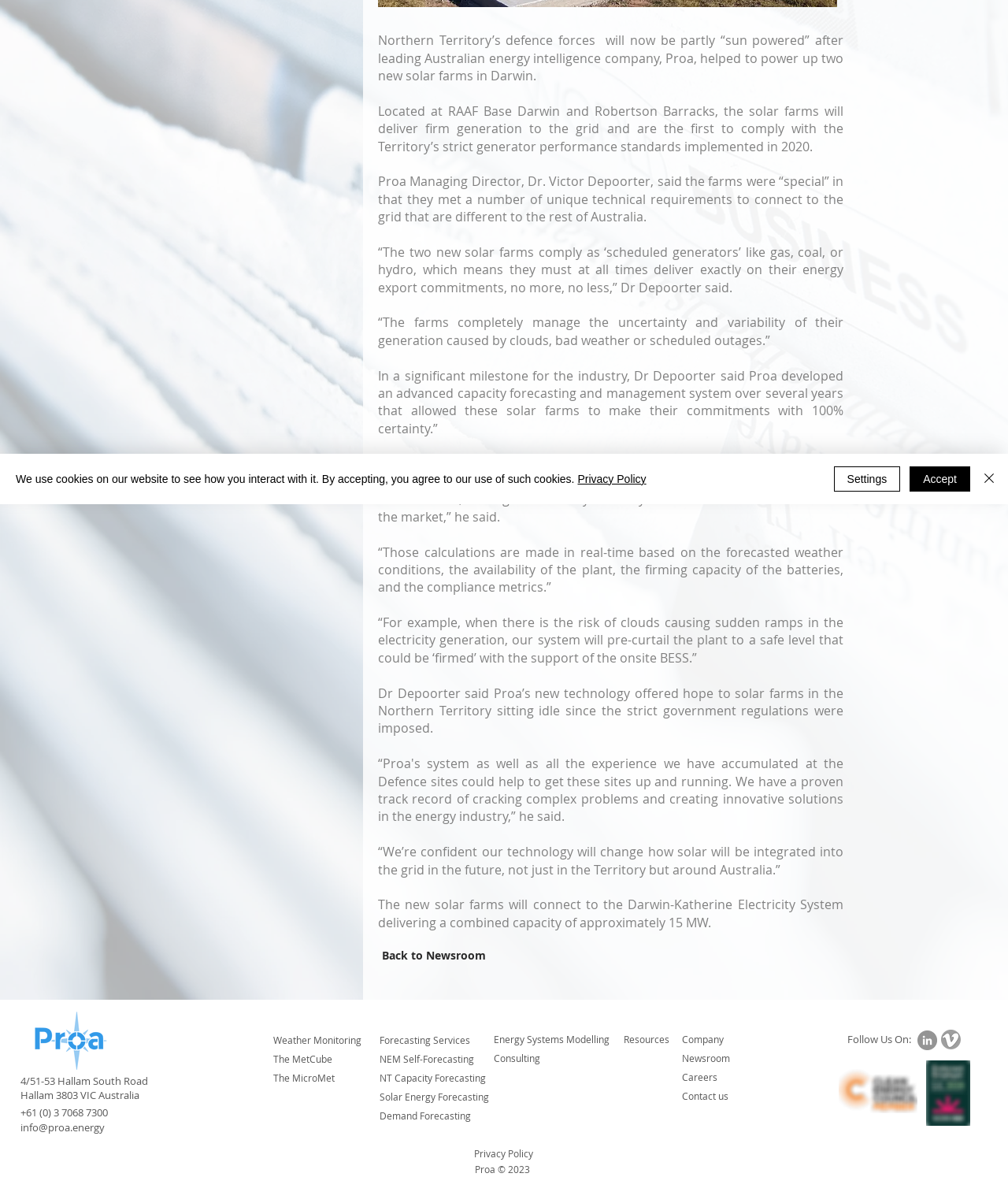Using the format (top-left x, top-left y, bottom-right x, bottom-right y), provide the bounding box coordinates for the described UI element. All values should be floating point numbers between 0 and 1: Back to Newsroom

[0.375, 0.798, 0.486, 0.825]